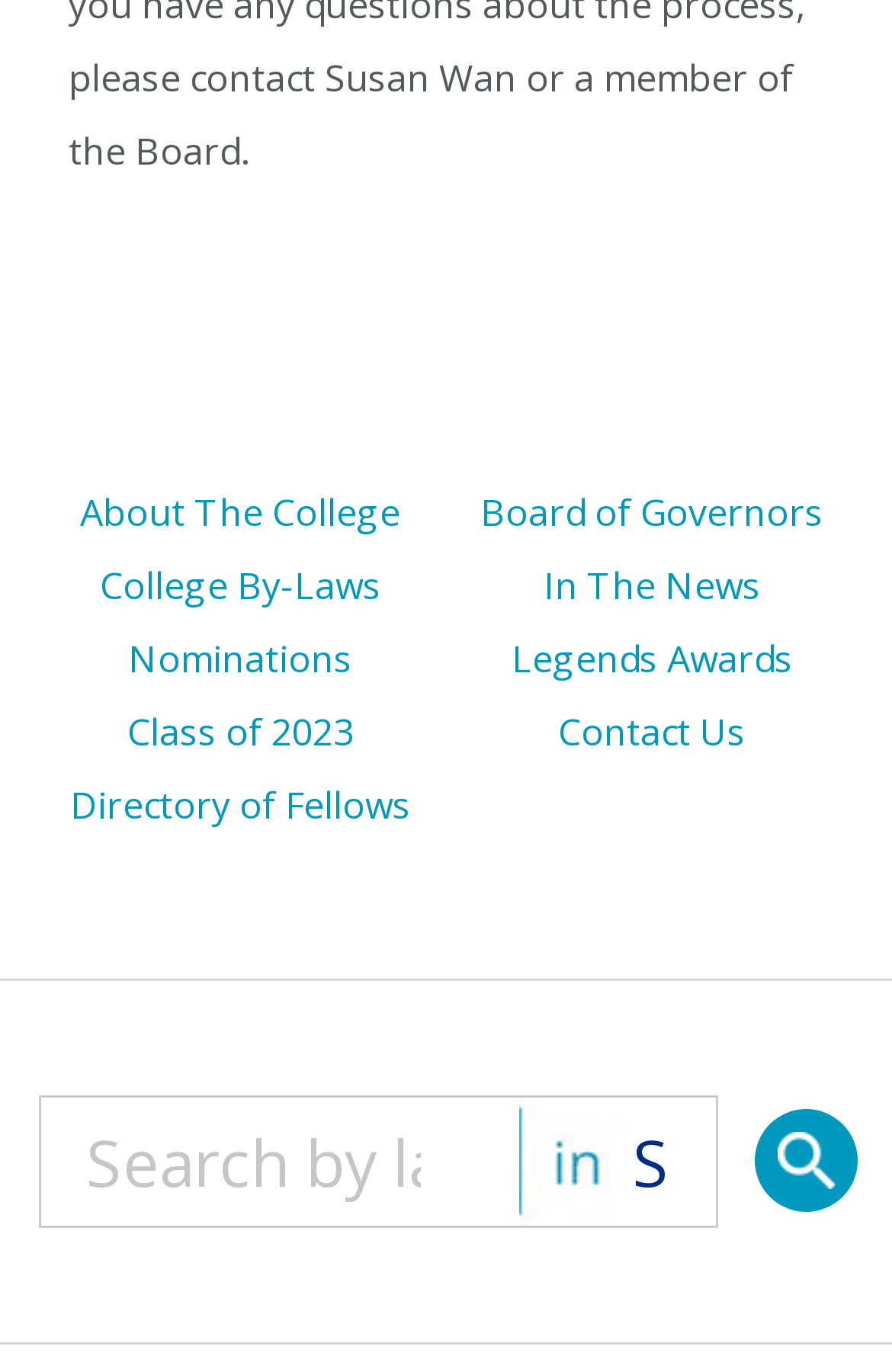Specify the bounding box coordinates of the area that needs to be clicked to achieve the following instruction: "Learn about the college".

[0.09, 0.355, 0.449, 0.391]